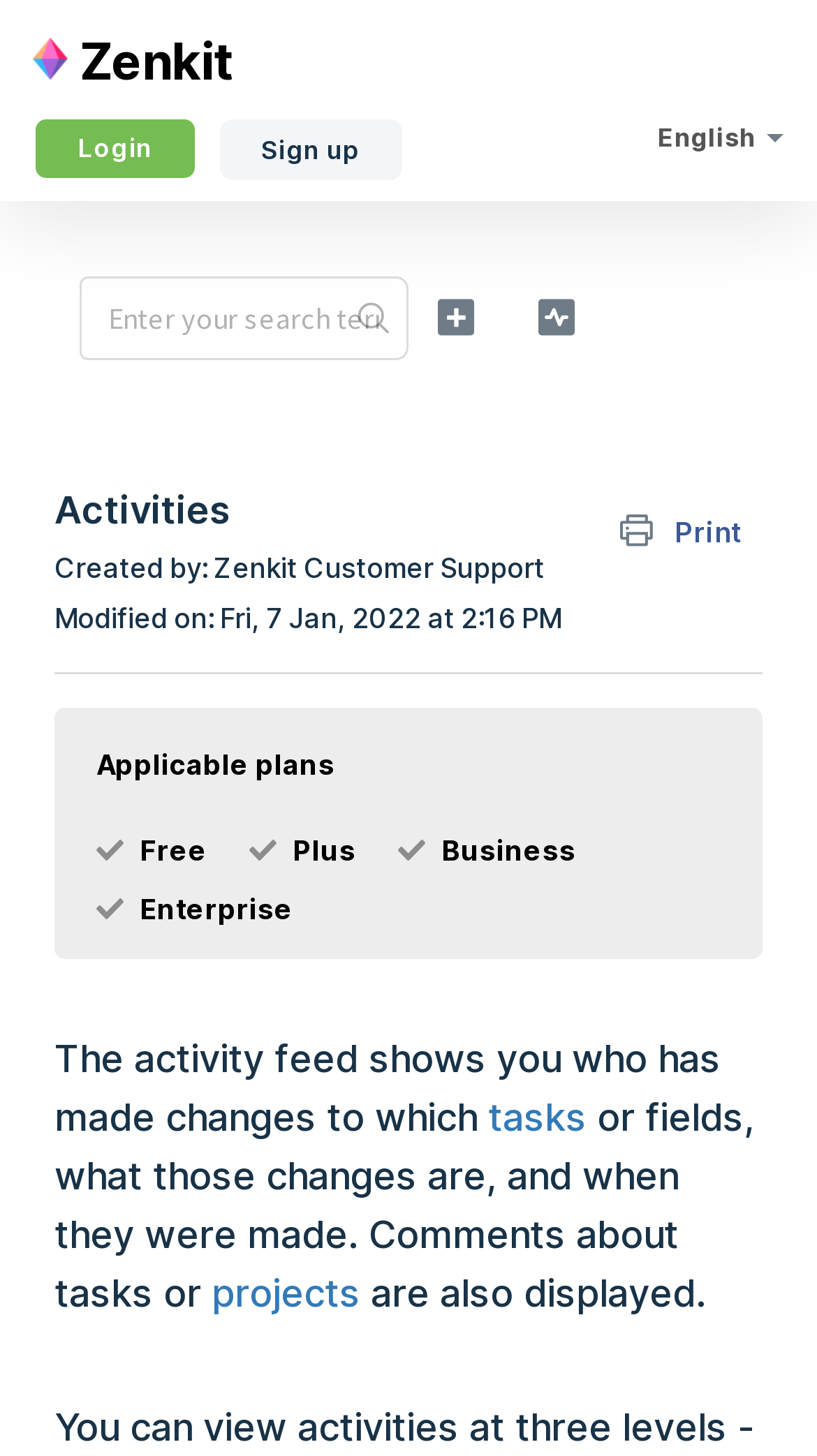How many plans are mentioned on the webpage? Analyze the screenshot and reply with just one word or a short phrase.

4